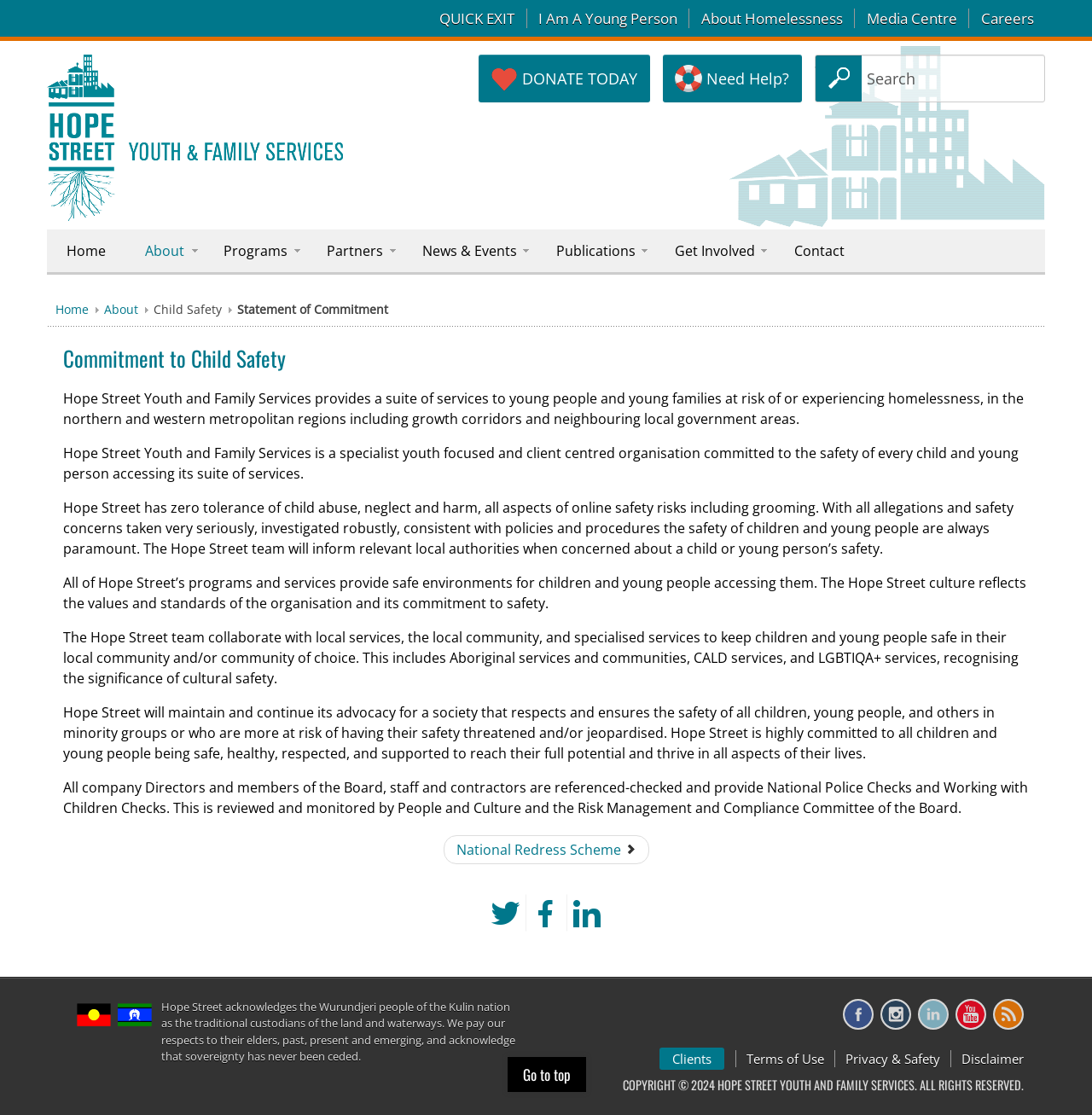Utilize the details in the image to give a detailed response to the question: What is the copyright year of the webpage?

The copyright year of the webpage is 2024, as stated at the bottom of the page, indicating that the content of the webpage is owned by Hope Street Youth and Family Services and is protected by copyright law.